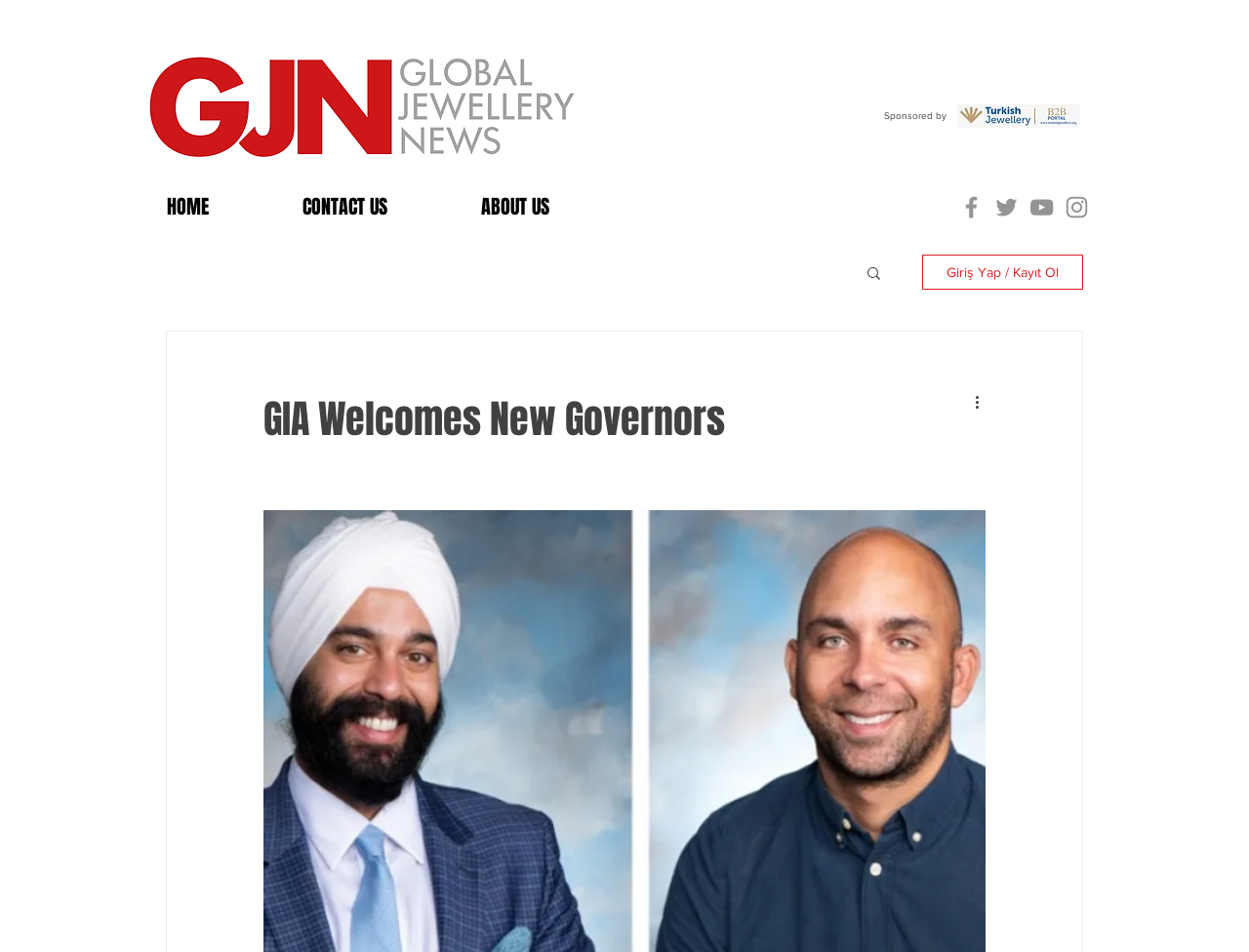What is the button on the top right corner?
Answer the question with detailed information derived from the image.

The button on the top right corner is identified as 'Ara' with bounding box coordinates [0.692, 0.278, 0.707, 0.299].